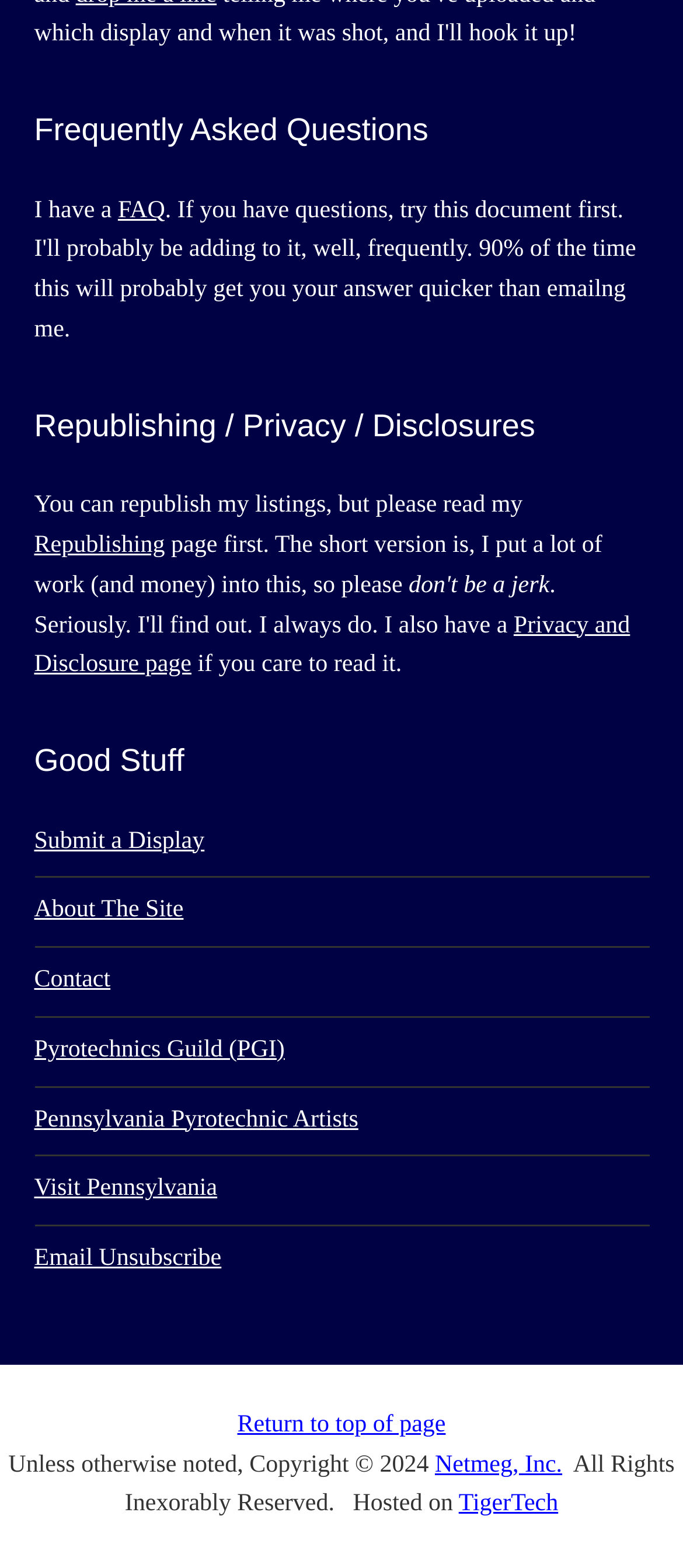Please identify the bounding box coordinates of the element on the webpage that should be clicked to follow this instruction: "Return to top of page". The bounding box coordinates should be given as four float numbers between 0 and 1, formatted as [left, top, right, bottom].

[0.347, 0.9, 0.653, 0.917]